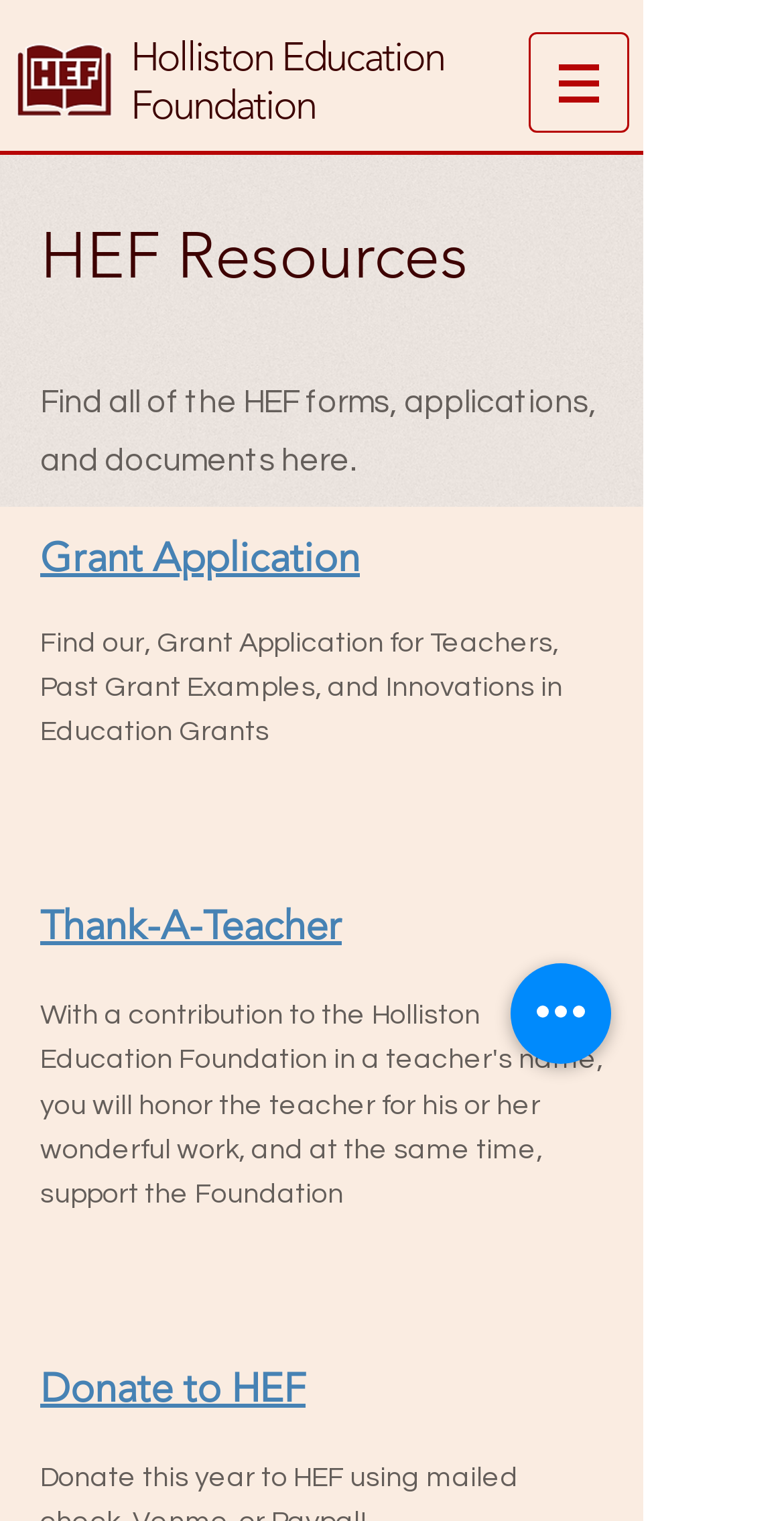What is the topic of the 'Innovations in Education Grants'?
Look at the image and respond with a one-word or short phrase answer.

Grants